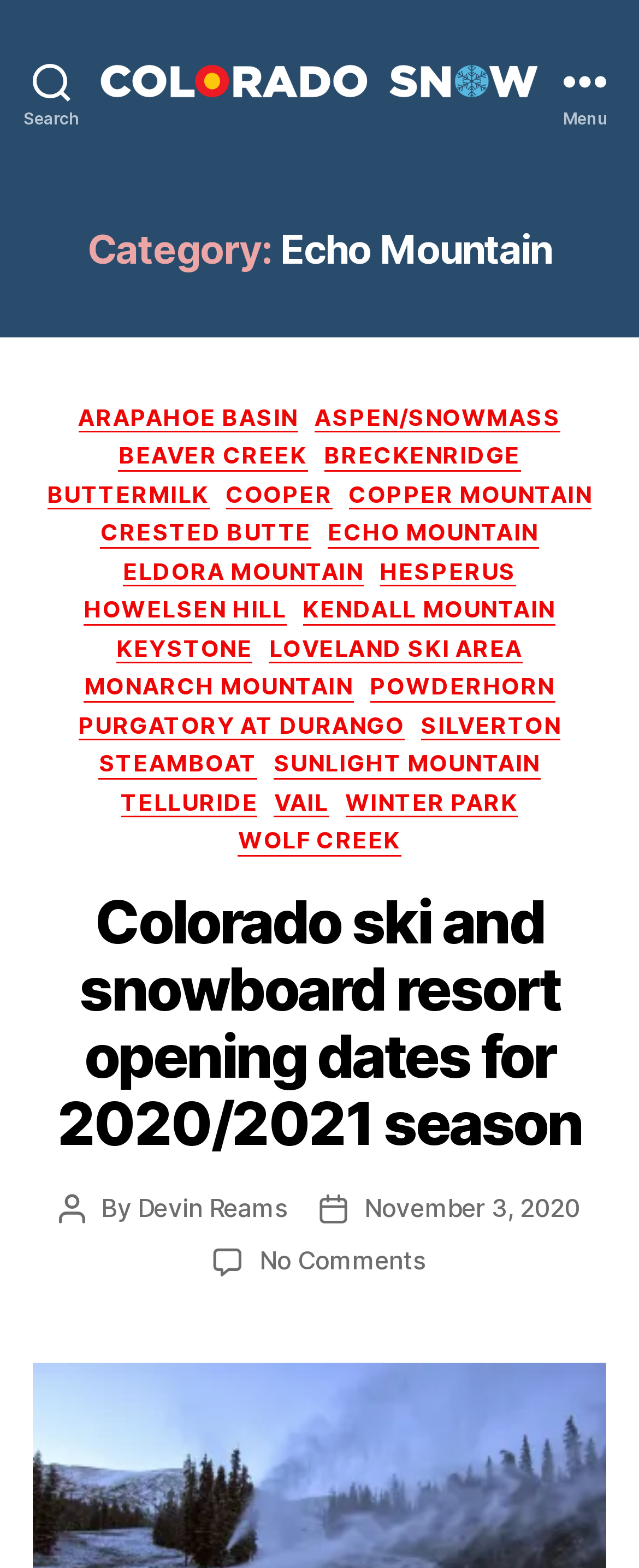Please determine the bounding box coordinates of the section I need to click to accomplish this instruction: "Open the menu".

[0.831, 0.0, 1.0, 0.103]